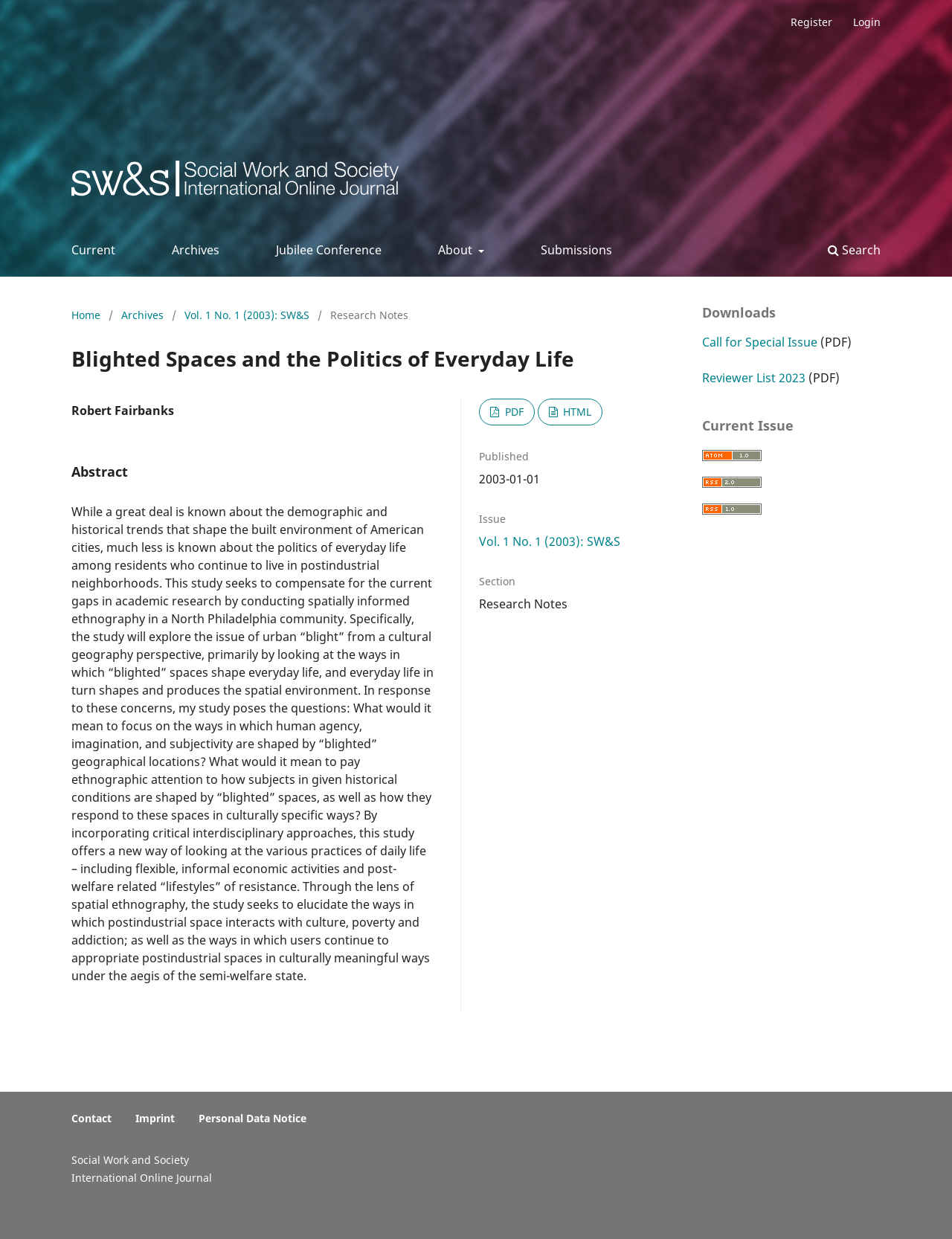Please examine the image and answer the question with a detailed explanation:
What is the publication date of the article?

The publication date of the article can be found in the main content section of the webpage, under the 'Published' heading. It is mentioned as '2003-01-01'.